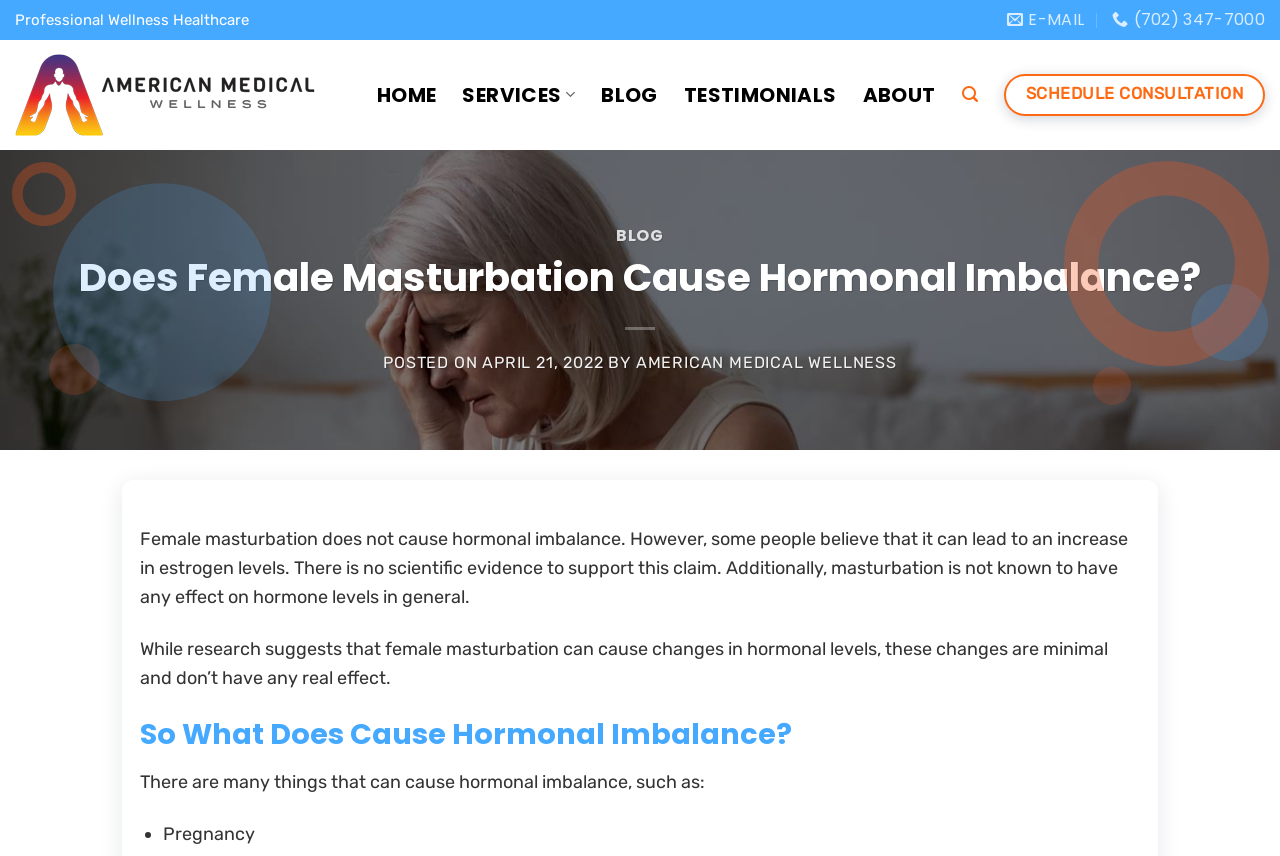Provide the bounding box coordinates of the HTML element described by the text: "Testimonials". The coordinates should be in the format [left, top, right, bottom] with values between 0 and 1.

[0.534, 0.09, 0.654, 0.132]